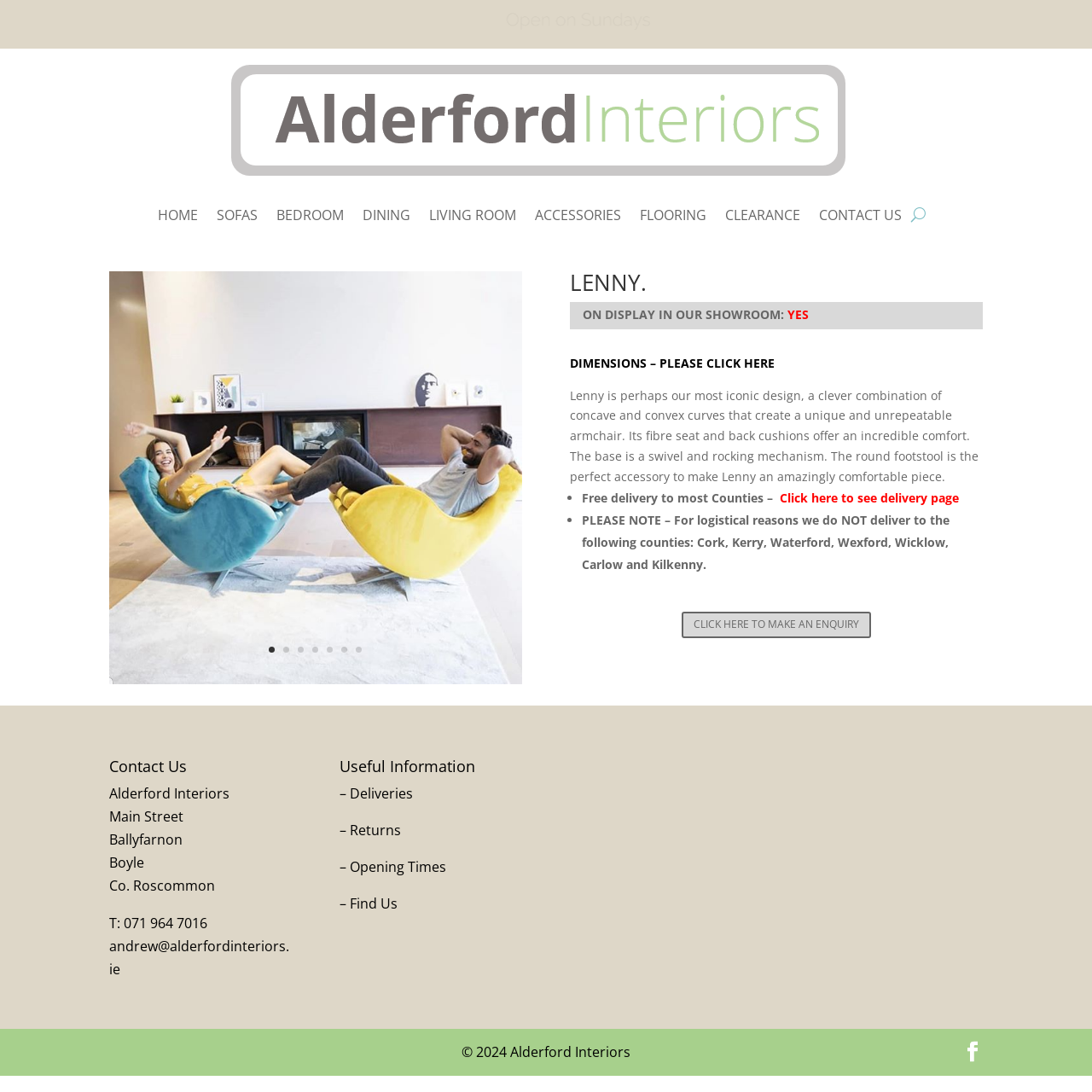Extract the bounding box for the UI element that matches this description: "title="LENNY CHAIR IN FABRIC"".

[0.1, 0.615, 0.478, 0.629]